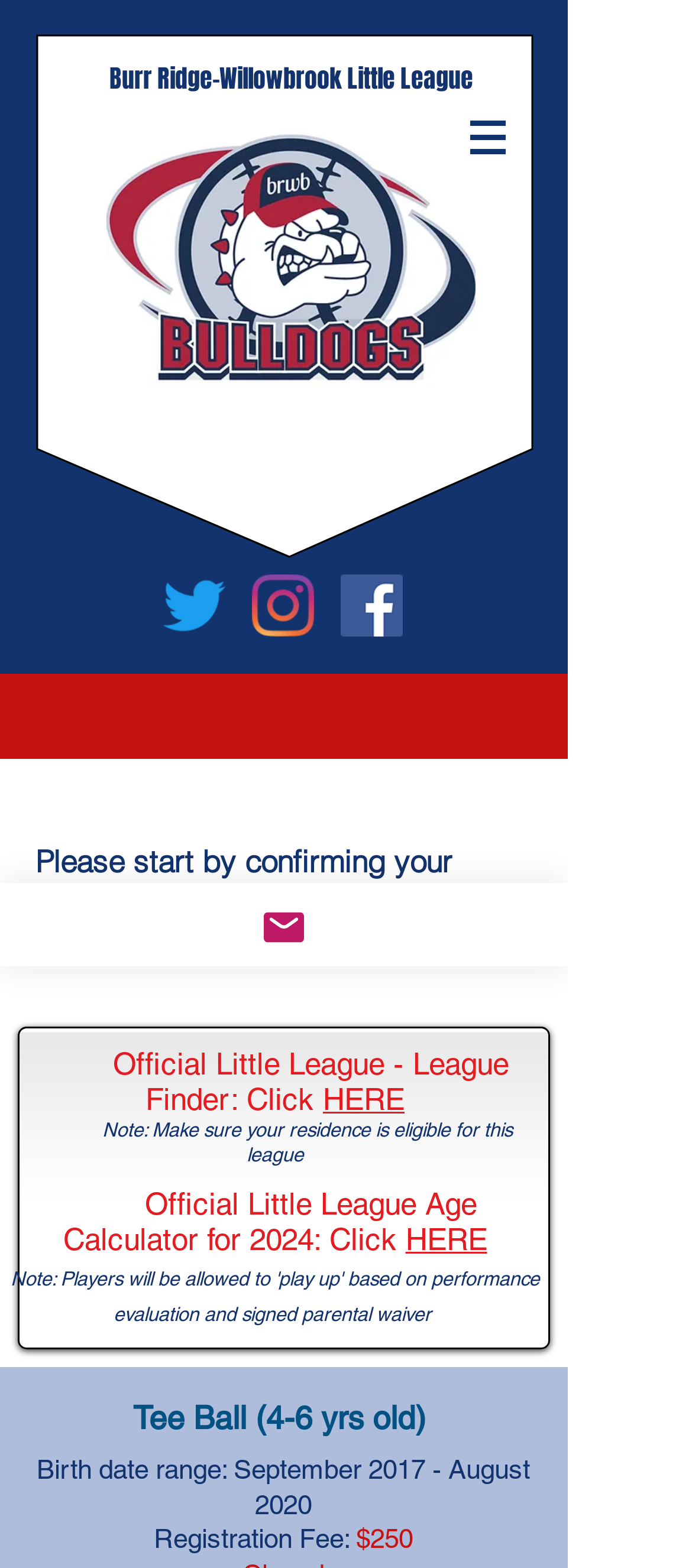What social media platforms are available?
Answer briefly with a single word or phrase based on the image.

Twitter, Instagram, Facebook